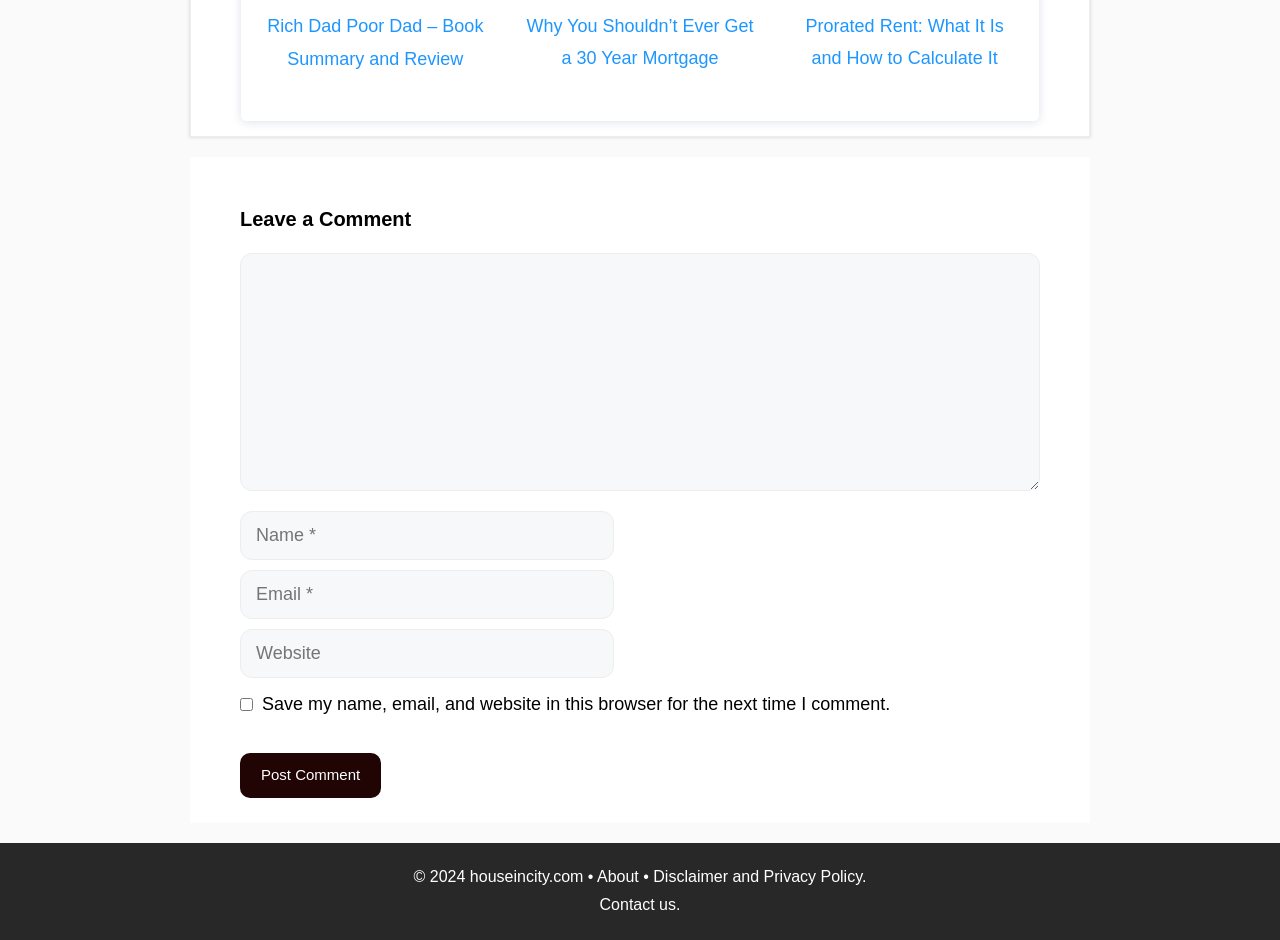What is the copyright year?
Answer the question with a detailed explanation, including all necessary information.

The copyright year can be found in the StaticText element with the text '© 2024'.